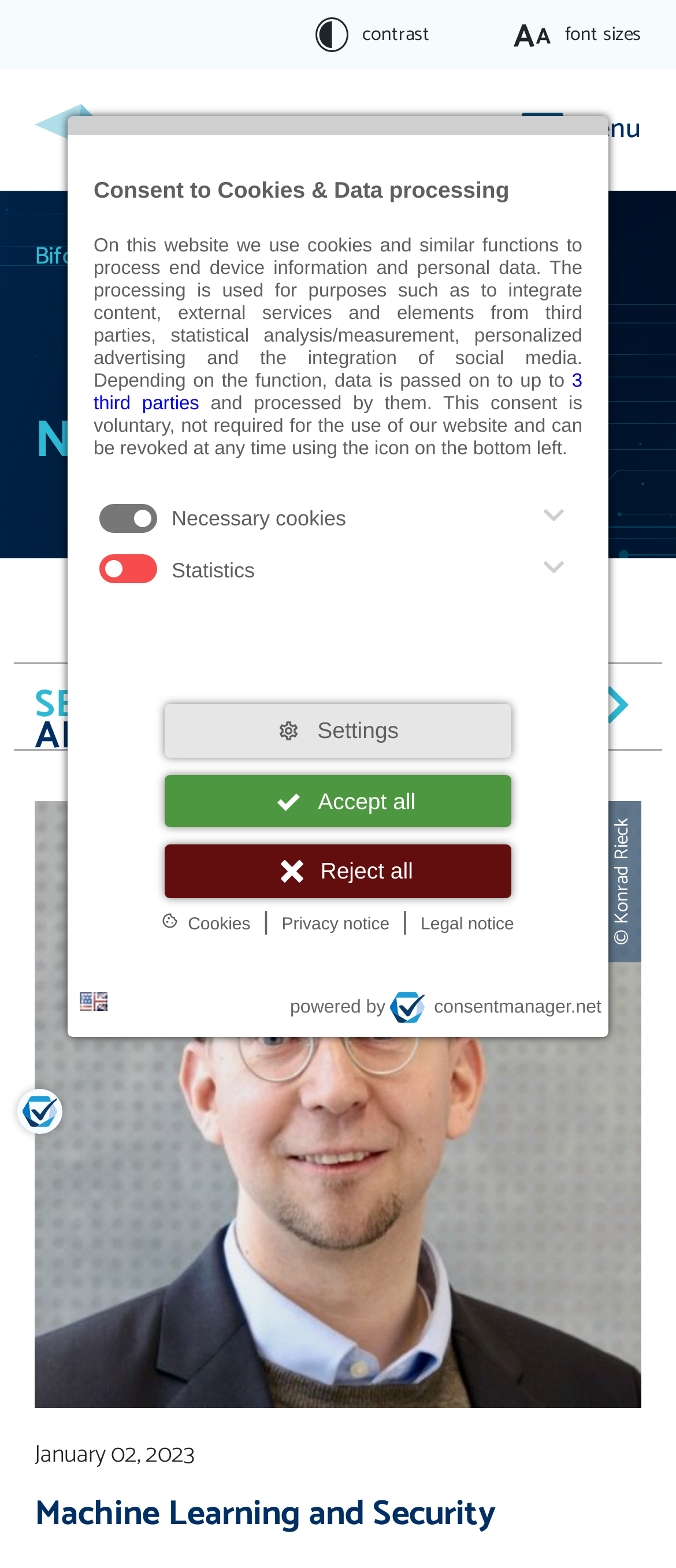Using floating point numbers between 0 and 1, provide the bounding box coordinates in the format (top-left x, top-left y, bottom-right x, bottom-right y). Locate the UI element described here: Machine Learning and Security

[0.051, 0.948, 0.733, 0.984]